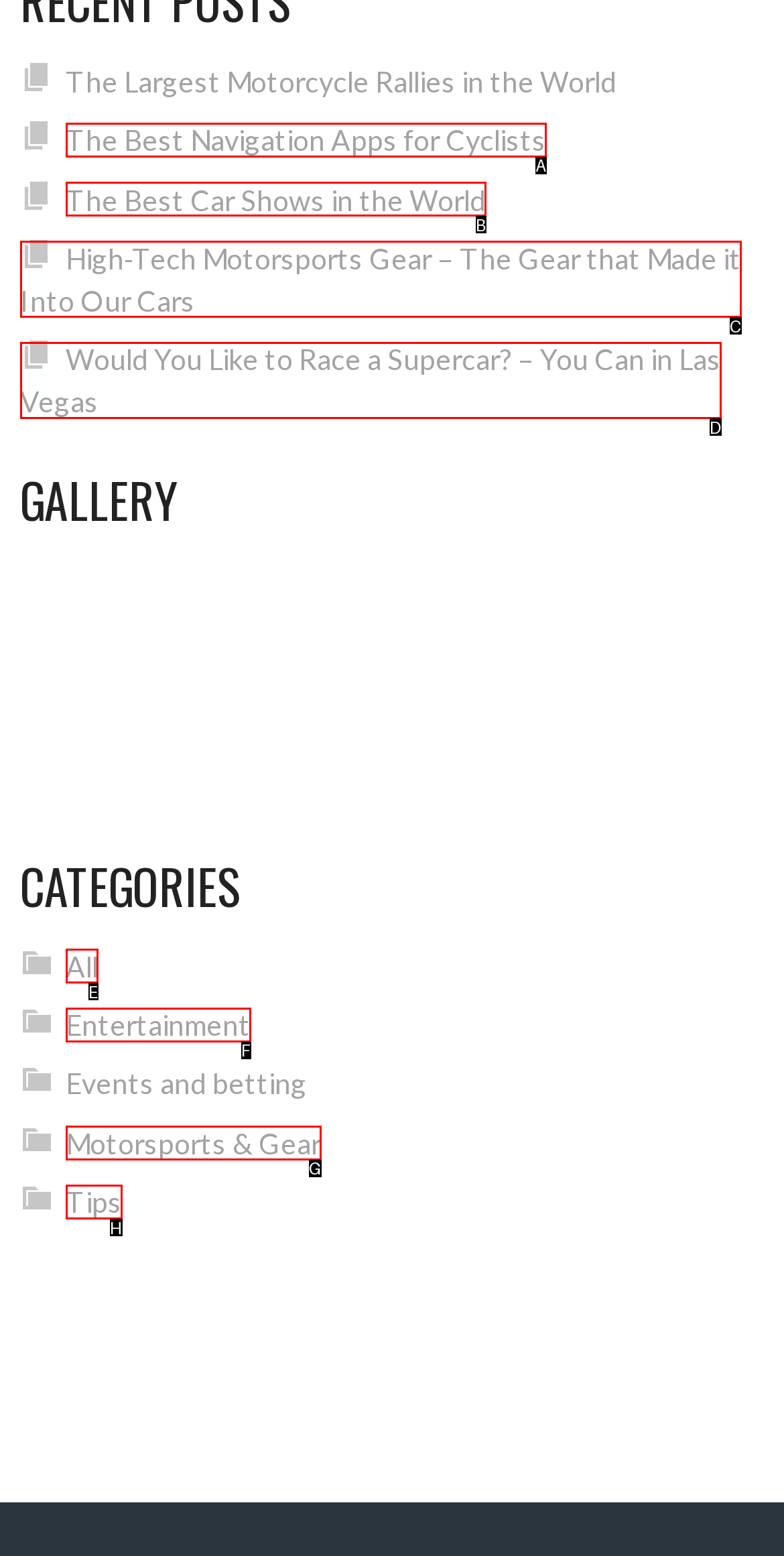Tell me the letter of the UI element to click in order to accomplish the following task: View all categories
Answer with the letter of the chosen option from the given choices directly.

E